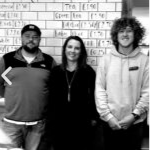Give a meticulous account of what the image depicts.

The image features three individuals posing together in a casual setting, showcasing a sense of camaraderie and teamwork. The backdrop consists of a wall with a grid pattern, where various names and numbers are likely listed, hinting at a collaborative project or an informal gathering. 

On the left, a man with a beard is dressed in a casual outfit, including a hat, exuding a relaxed vibe. In the center, a woman stands confidently, wearing a black outfit and a long necklace, suggesting a professional yet approachable demeanor. To the right, a young man with curly hair sports a light-colored hoodie, contributing to the laid-back atmosphere of the scene. 

This moment captures the essence of community engagement and collaboration, reflecting the efforts of individuals working together towards common goals in a supportive environment.